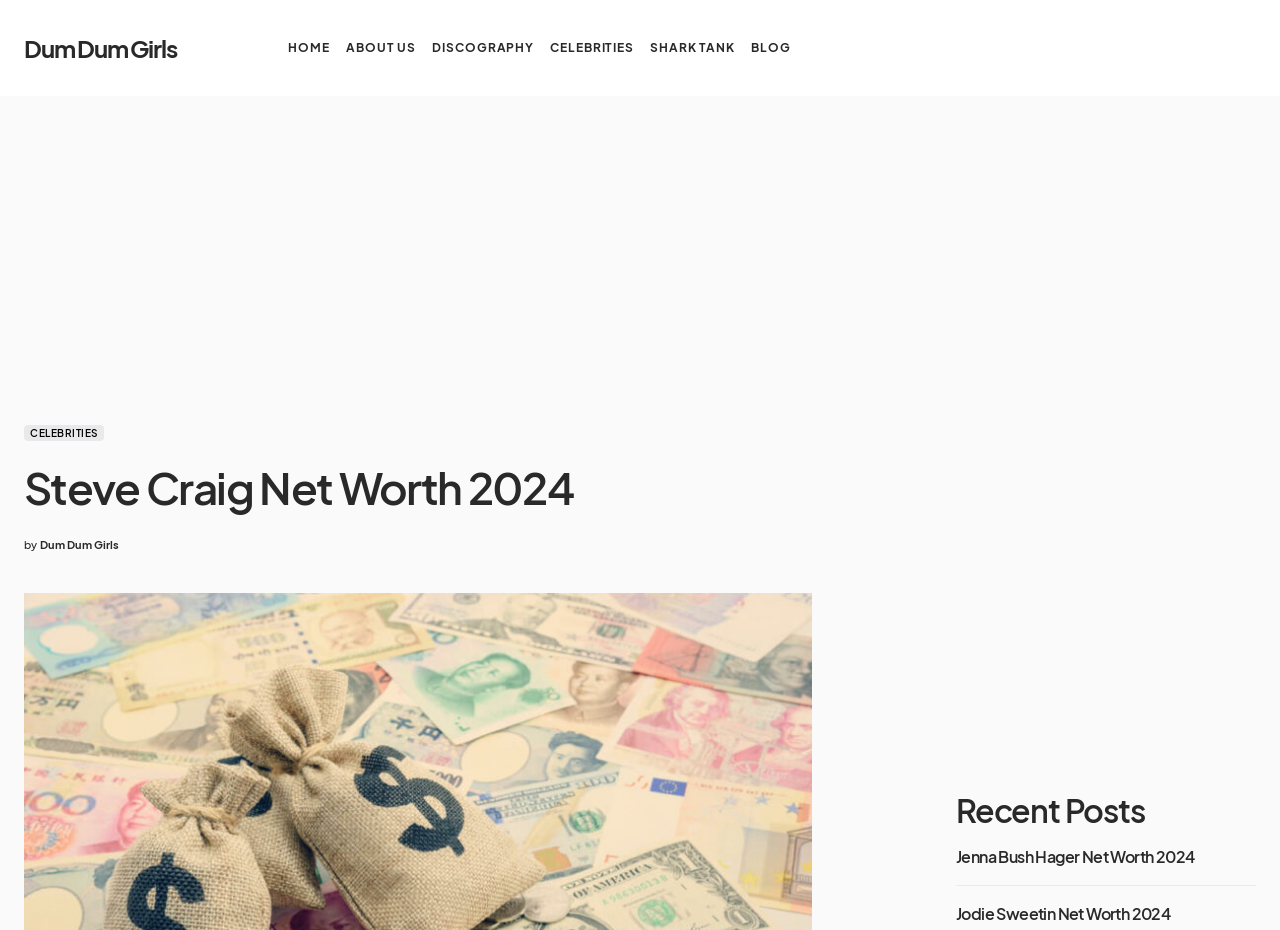Extract the primary header of the webpage and generate its text.

Steve Craig Net Worth 2024